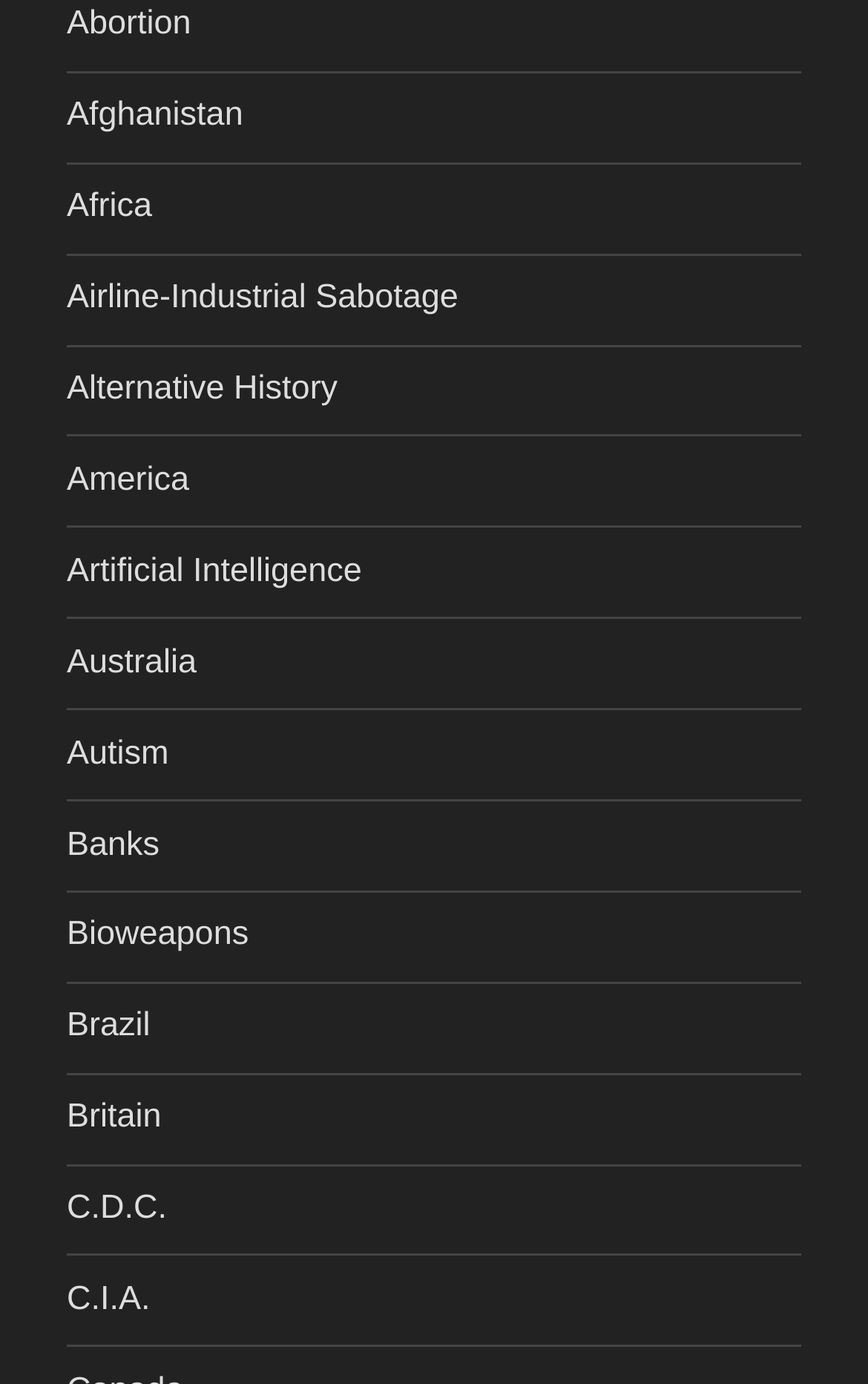Please locate the bounding box coordinates of the region I need to click to follow this instruction: "Read about C.D.C.".

[0.077, 0.859, 0.192, 0.886]